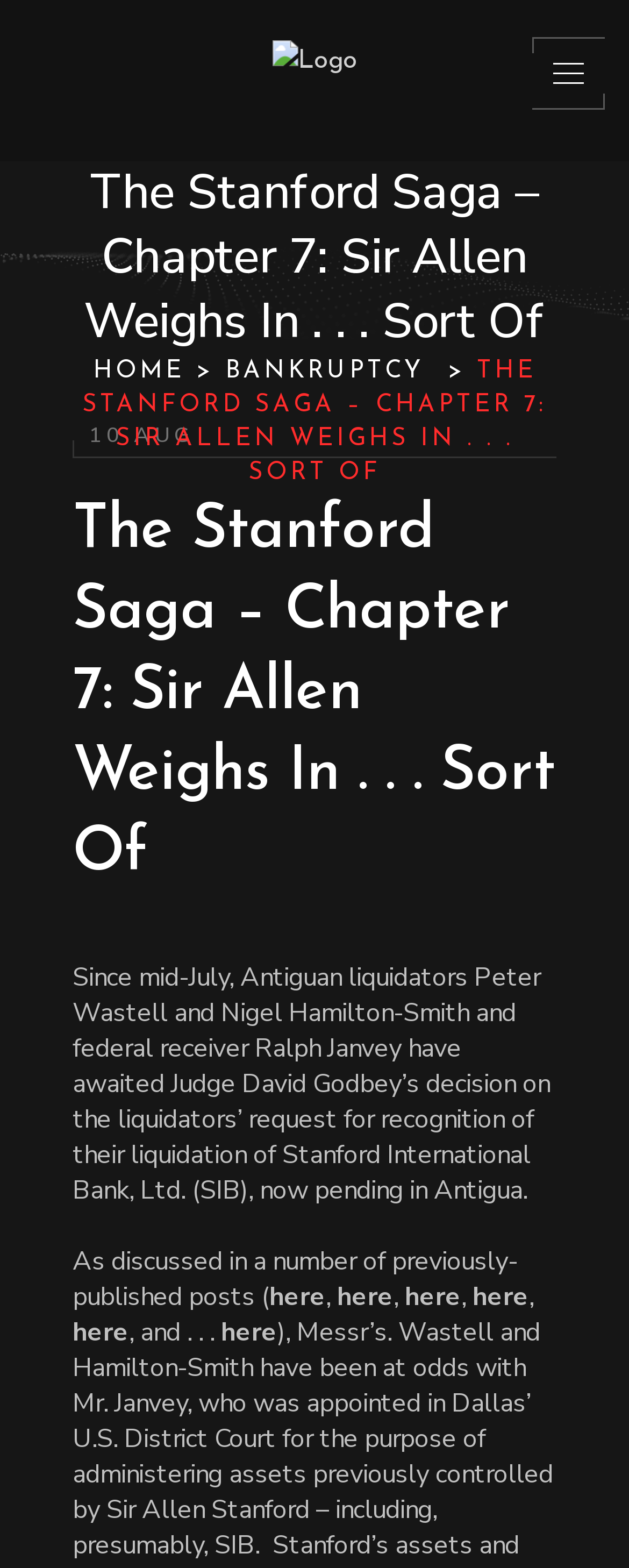Specify the bounding box coordinates of the area that needs to be clicked to achieve the following instruction: "Read about BANKRUPTCY".

[0.358, 0.229, 0.676, 0.245]